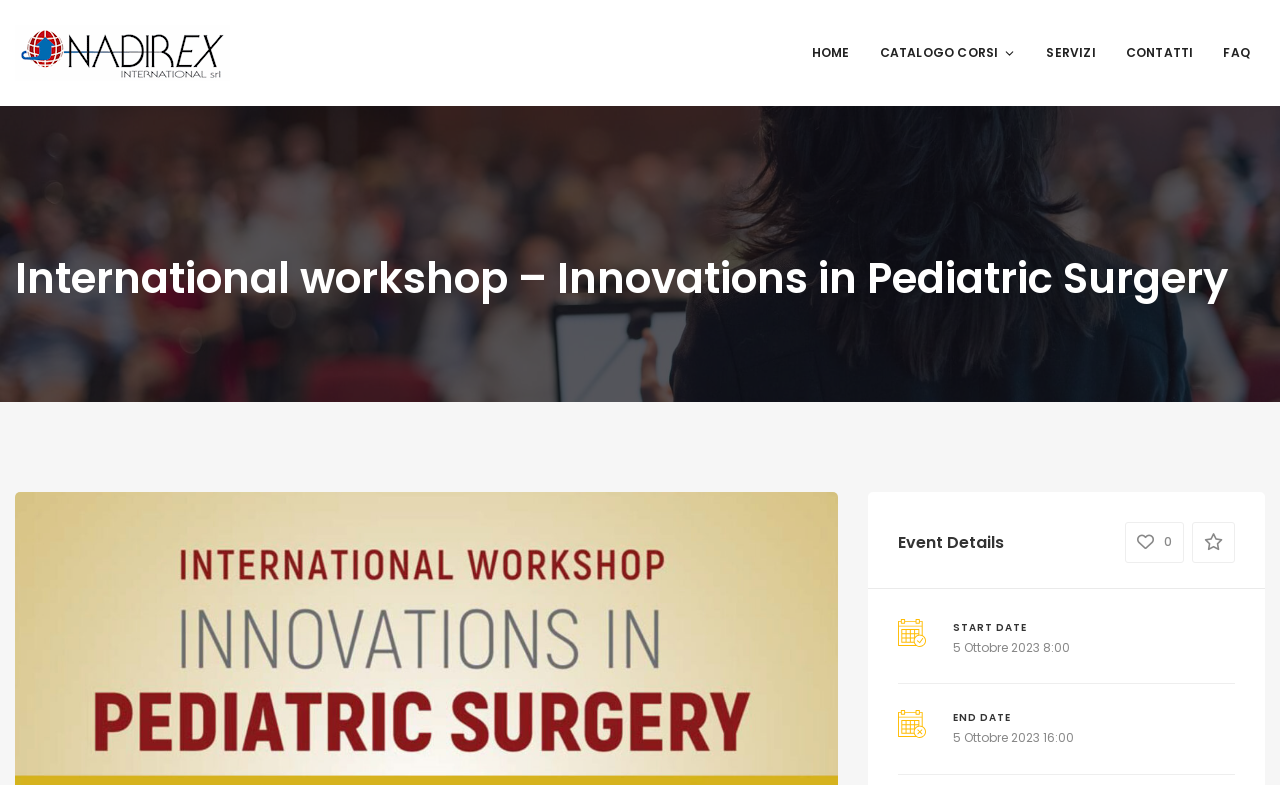Generate a thorough caption that explains the contents of the webpage.

The webpage appears to be an event page for the "International Workshop on Innovations in Pediatric Surgery" organized by Nadirex International. At the top left corner, there is a logo of Nadirex International, accompanied by a link to the organization's website. 

Below the logo, there is a horizontal navigation menu with five links: "HOME", "CATALOGO CORSI", "SERVIZI", "CONTATTI", and "FAQ". Each link is positioned side by side, taking up the entire width of the page.

The main content of the page is headed by a title "International workshop – Innovations in Pediatric Surgery", which is centered at the top of the page. 

On the right side of the page, there is a section dedicated to event details. It starts with a heading "Event Details" followed by two social media links, represented by icons. Below these links, there are three sections displaying the event's start and end dates, with the dates "5 Ottobre 2023 8:00" and "5 Ottobre 2023 16:00" respectively. Each section has a small icon on the left side.